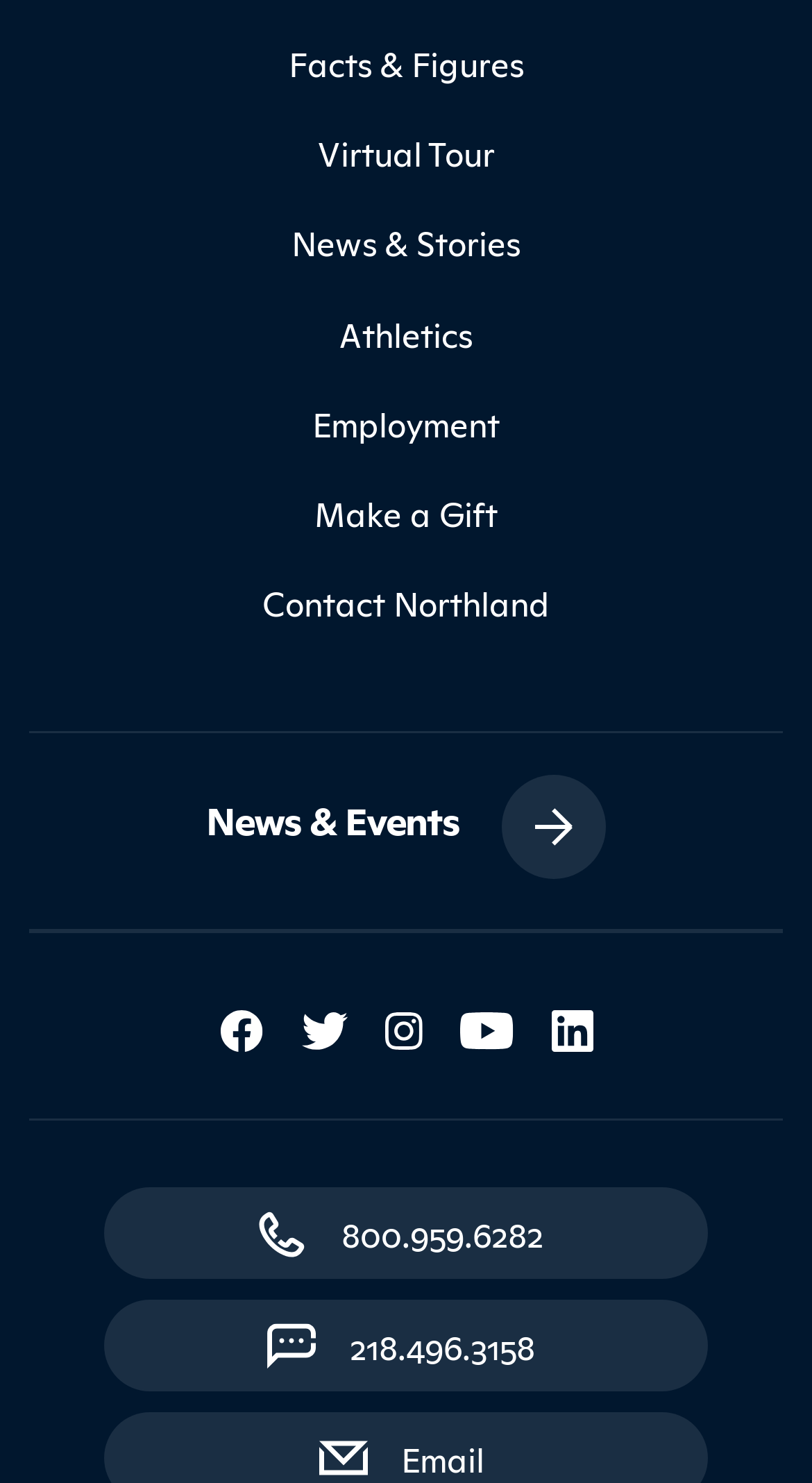Given the description: "Make a Gift", determine the bounding box coordinates of the UI element. The coordinates should be formatted as four float numbers between 0 and 1, [left, top, right, bottom].

[0.036, 0.316, 0.964, 0.377]